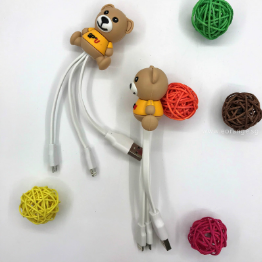What material are the spherical ornaments made of?
Answer the question based on the image using a single word or a brief phrase.

twine